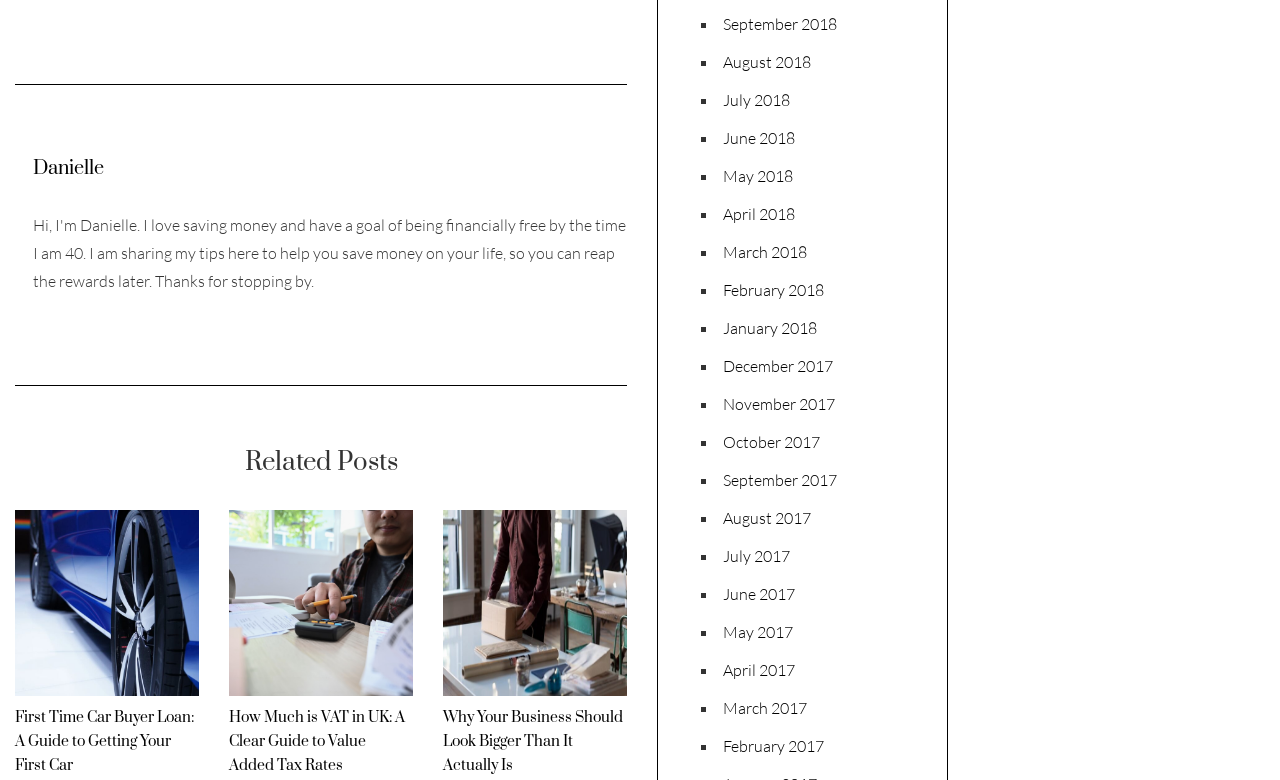Please find the bounding box coordinates of the element that you should click to achieve the following instruction: "Read the article 'First Time Car Buyer Loan: A Guide to Getting Your First Car'". The coordinates should be presented as four float numbers between 0 and 1: [left, top, right, bottom].

[0.012, 0.907, 0.152, 0.993]